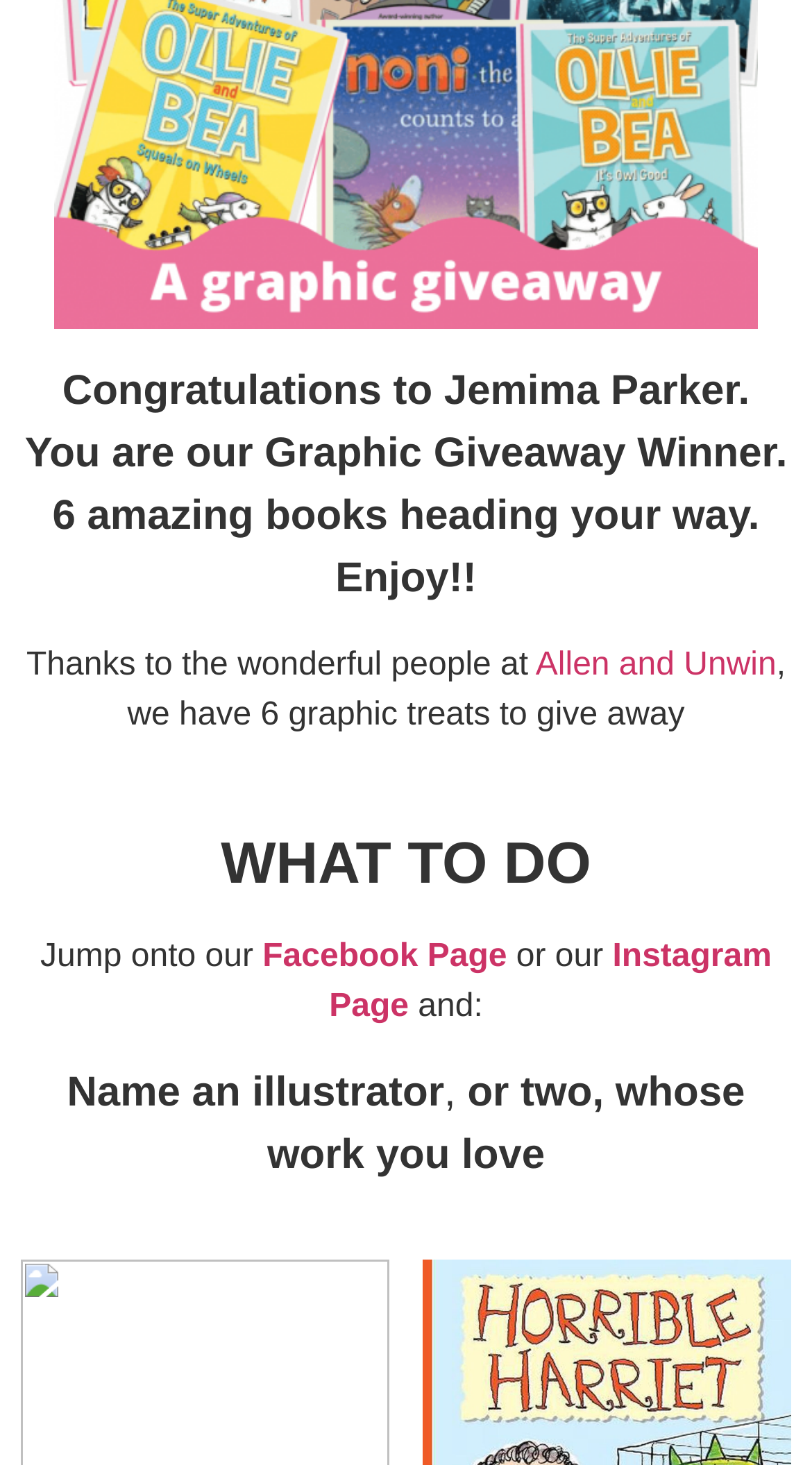Can you give a comprehensive explanation to the question given the content of the image?
What is users asked to do on the Facebook or Instagram Page?

The webpage asks users to 'Name an illustrator or two, whose work you love' on the Facebook or Instagram Page, as mentioned in the 'WHAT TO DO' section.